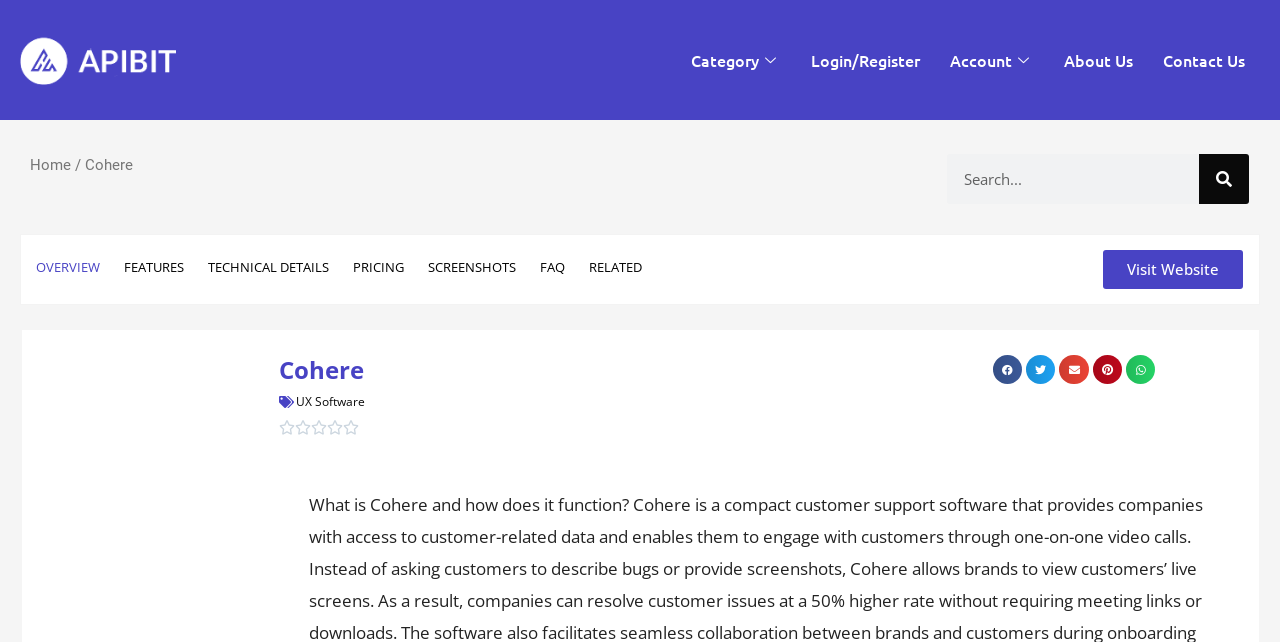Please locate the bounding box coordinates of the region I need to click to follow this instruction: "Search for something".

[0.74, 0.24, 0.976, 0.318]